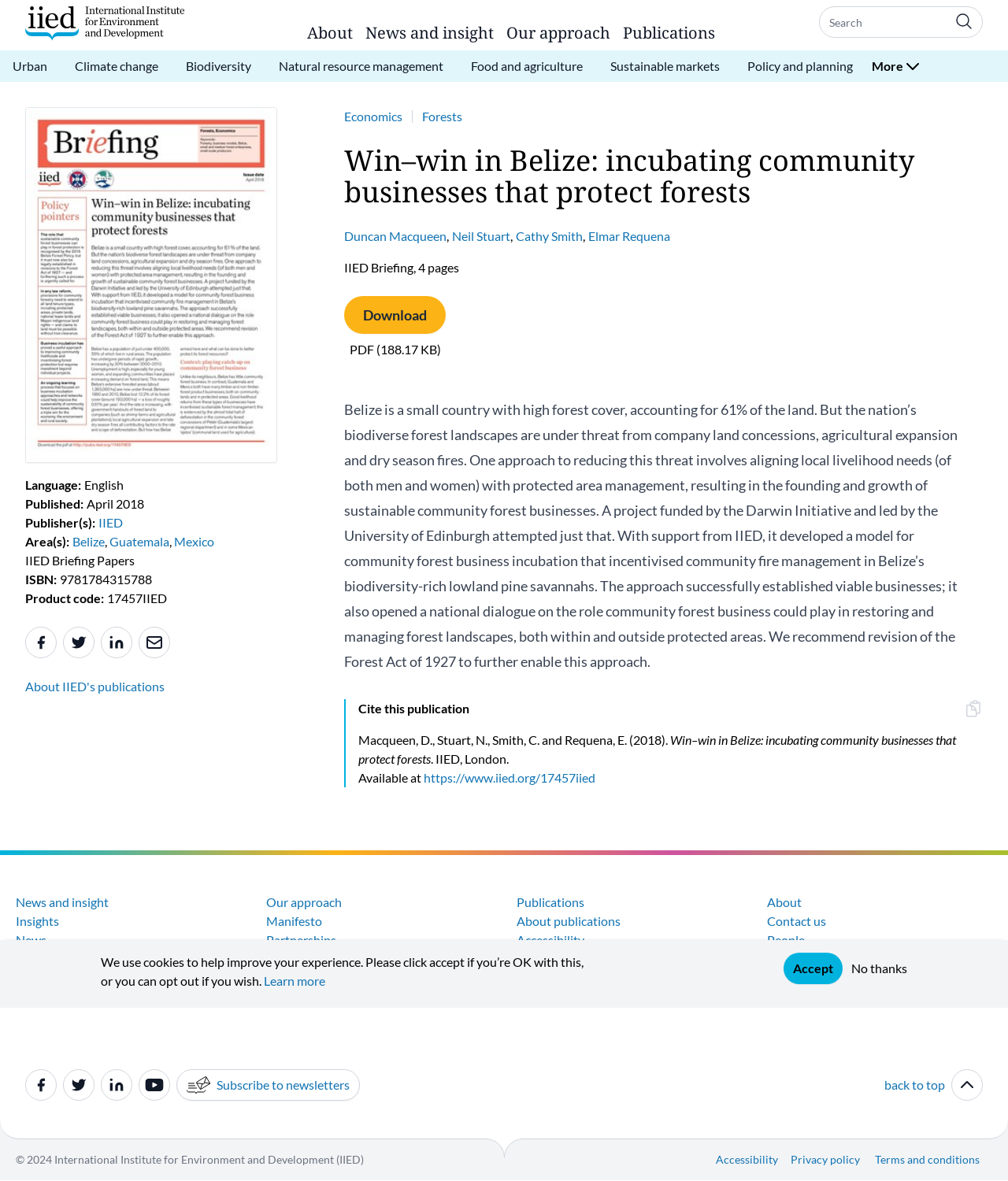What is the purpose of the project mentioned in the article?
Identify the answer in the screenshot and reply with a single word or phrase.

To reduce threat to forest landscapes